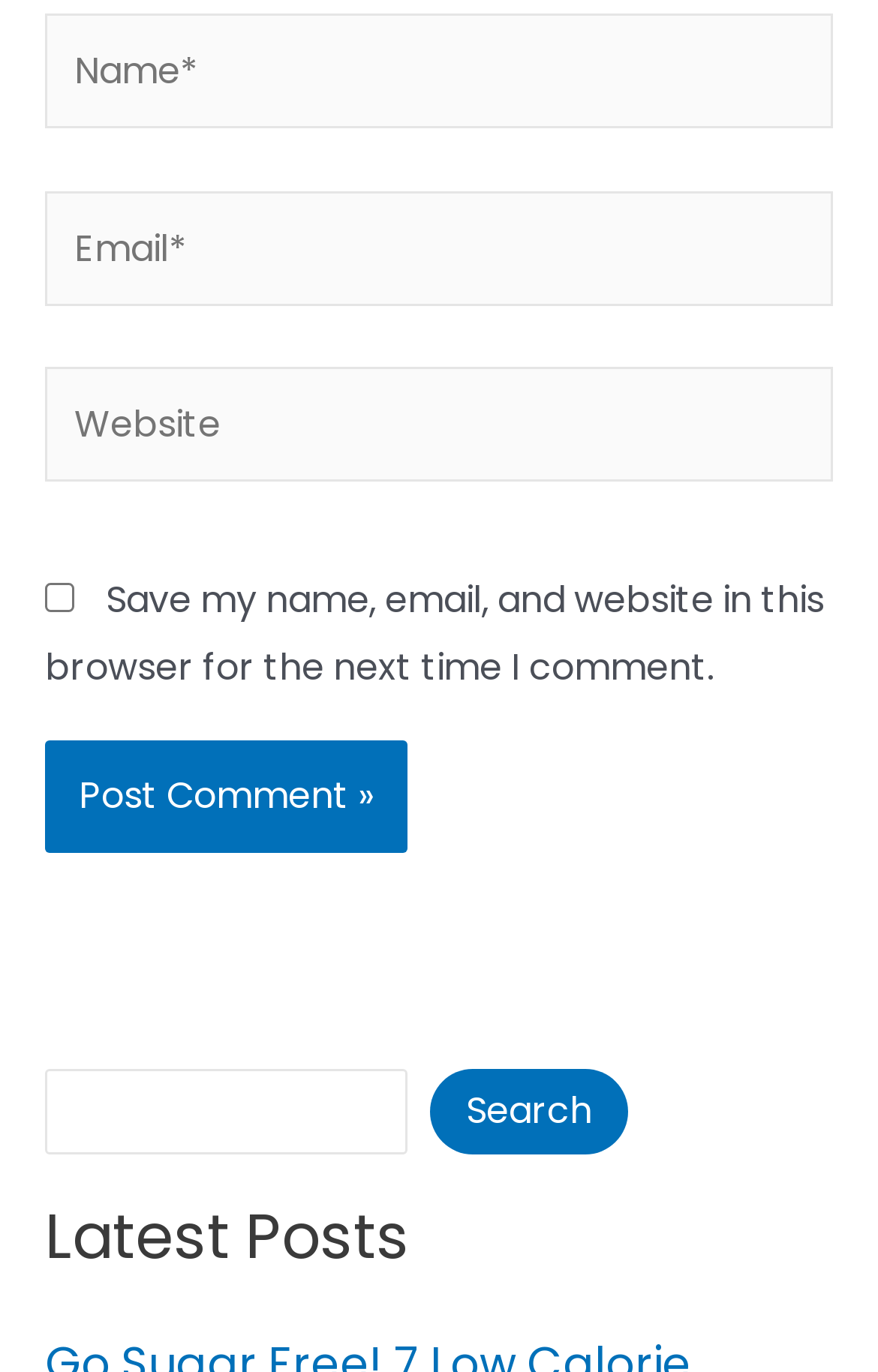How many input fields are required?
Ensure your answer is thorough and detailed.

There are two input fields with the 'required' attribute set to True, which are the 'Name*' and 'Email*' fields. This means that the user must fill in these fields in order to submit the form.